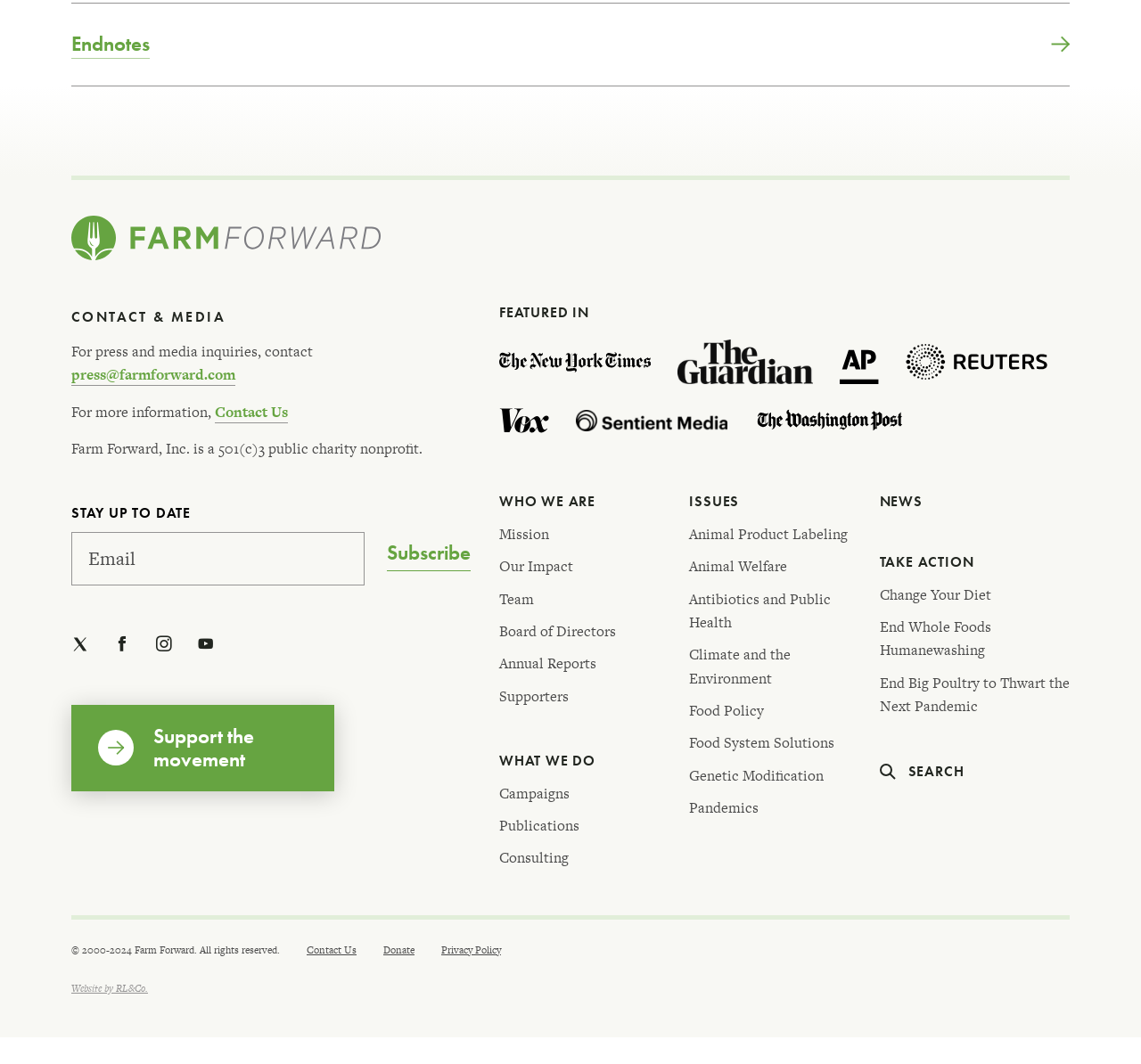What is the organization's name?
Using the visual information from the image, give a one-word or short-phrase answer.

Farm Forward